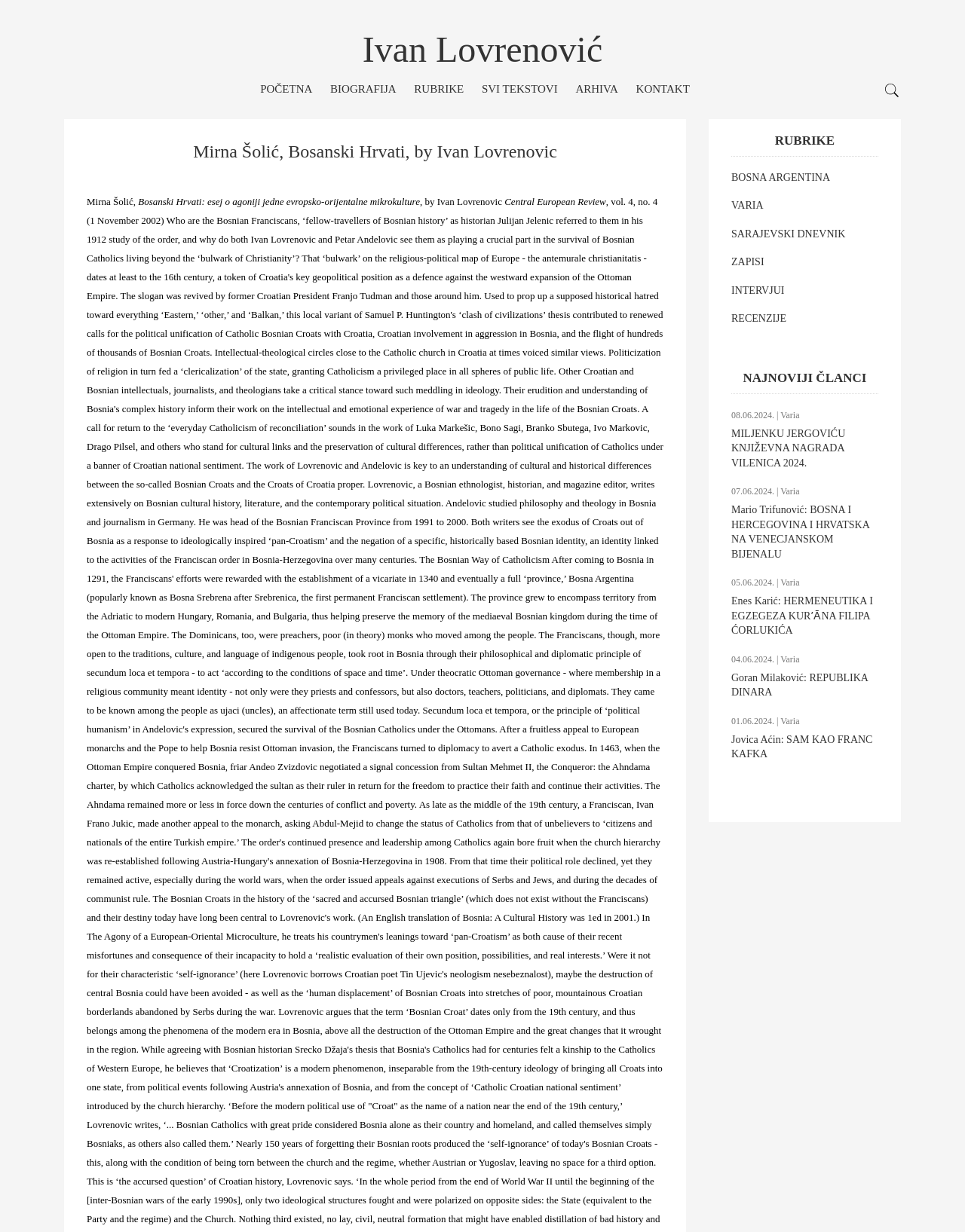What is the category of the article 'MILJENKU JERGOVIĆU KNJIŽEVNA NAGRADA VILENICA 2024.'?
Please provide a detailed answer to the question.

The answer can be found by looking at the static text '08.06.2024. | Varia' which is above the link 'MILJENKU JERGOVIĆU KNJIŽEVNA NAGRADA VILENICA 2024.' and indicates that the article belongs to the category 'Varia'.